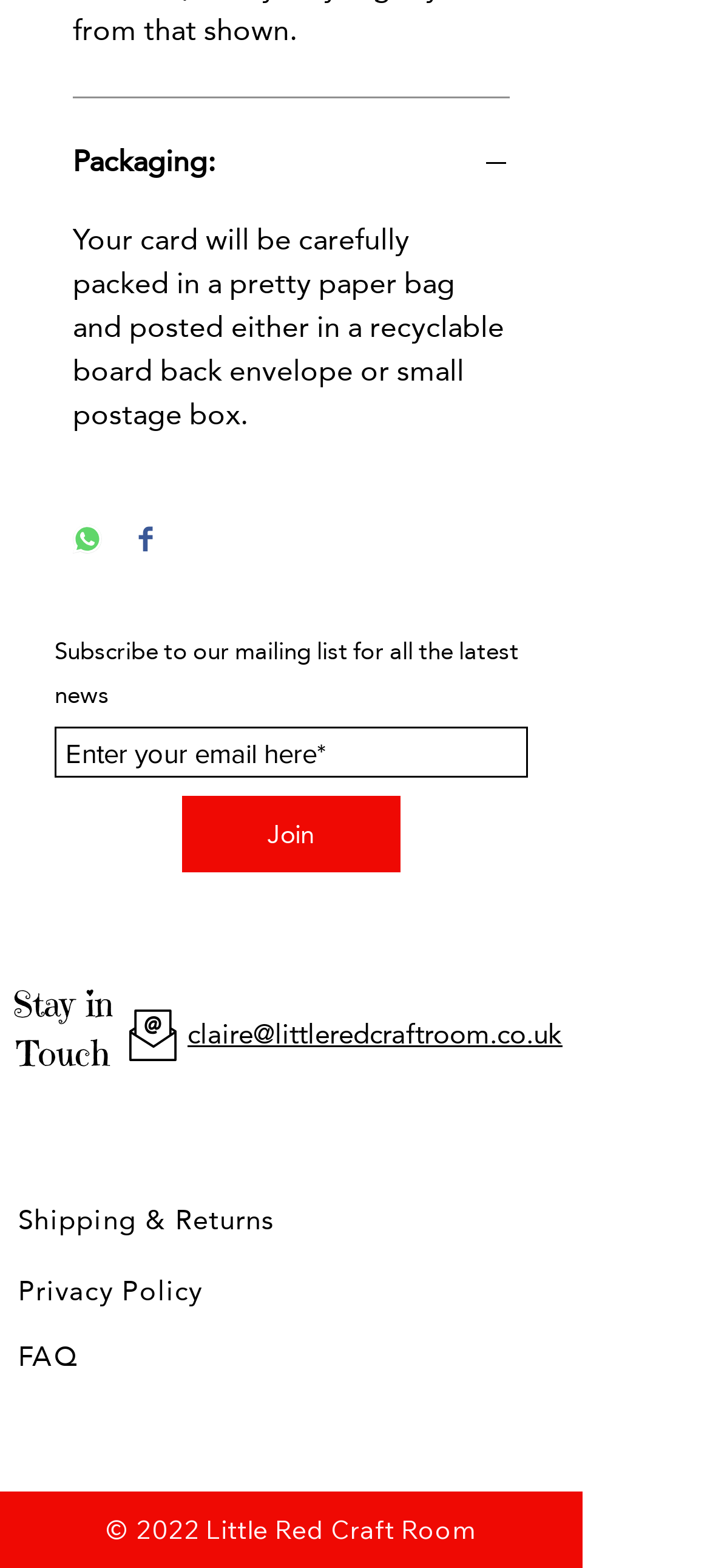Determine the coordinates of the bounding box that should be clicked to complete the instruction: "Click the 'Instagram' link". The coordinates should be represented by four float numbers between 0 and 1: [left, top, right, bottom].

[0.3, 0.703, 0.39, 0.744]